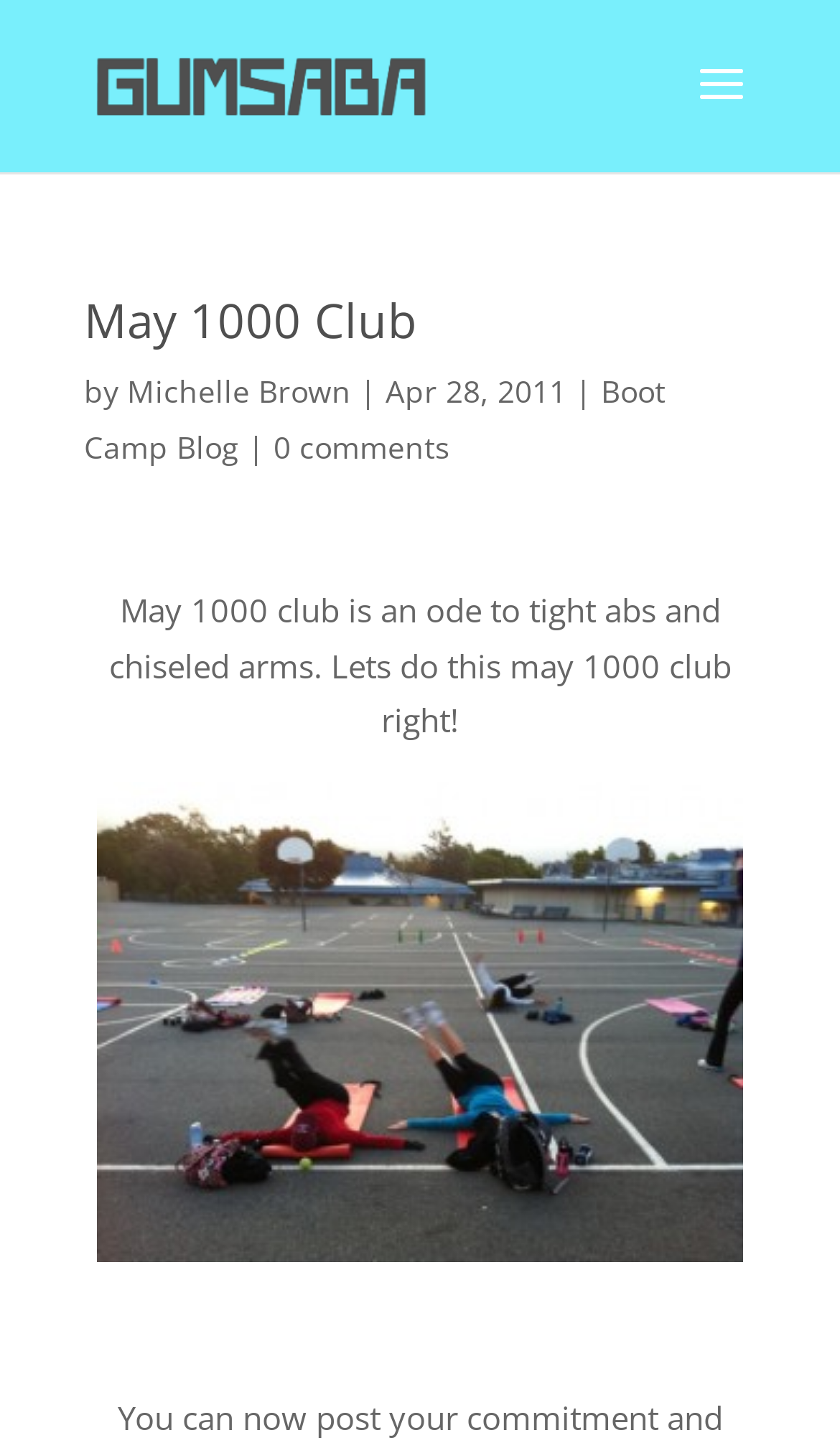Give an extensive and precise description of the webpage.

The webpage is about the "May 1000 Club" and is related to Gumsaba. At the top left, there is a link to Gumsaba accompanied by a small image of the same name. Below this, there is a heading that reads "May 1000 Club". 

To the right of the heading, there is a line of text that includes the author's name, "Michelle Brown", separated by a vertical bar, and the date "Apr 28, 2011". On the same line, there is a link to "Boot Camp Blog" on the far right. 

Below this line, there is a link that indicates "0 comments". The main content of the webpage is a paragraph of text that describes the May 1000 club, which is an ode to tight abs and chiseled arms. 

At the bottom of the page, there is a large link that spans almost the entire width of the page, accompanied by a large image.